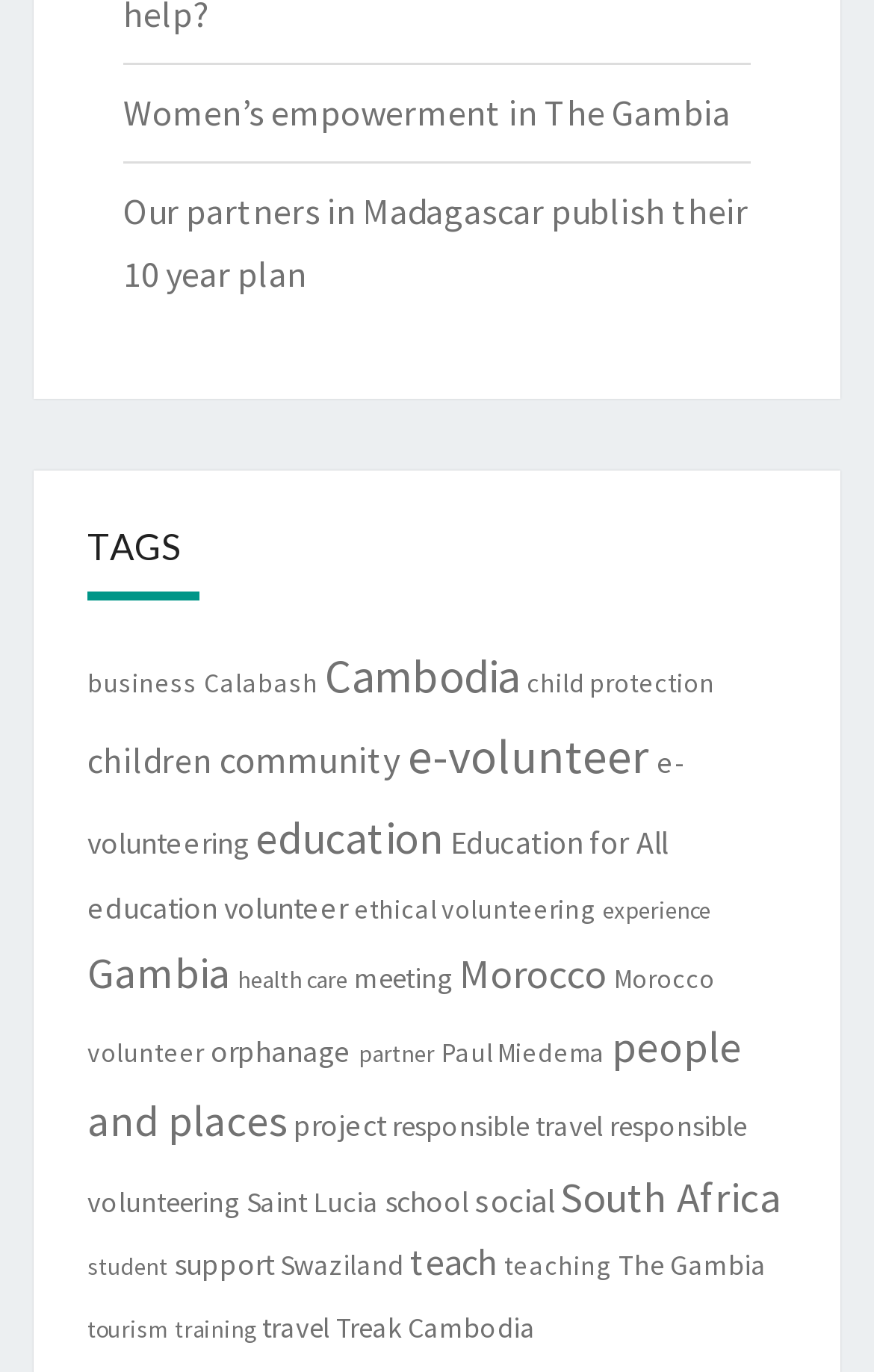Could you find the bounding box coordinates of the clickable area to complete this instruction: "View PTSD information"?

None